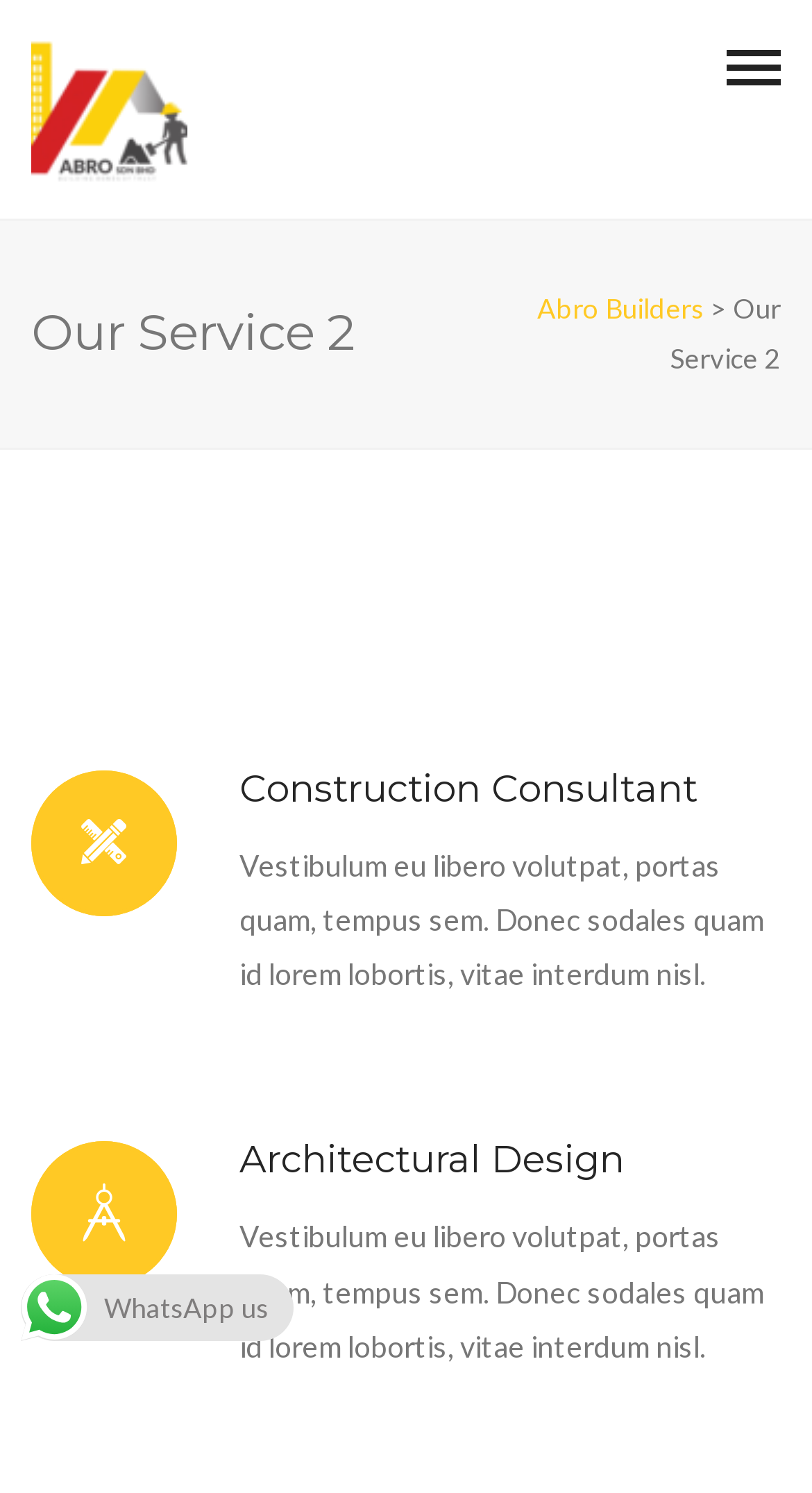Use the details in the image to answer the question thoroughly: 
What is the action suggested by the image at the bottom of the page?

The image at the bottom of the page is accompanied by the text 'WhatsApp us', suggesting that the user can contact Abro Builders through WhatsApp.